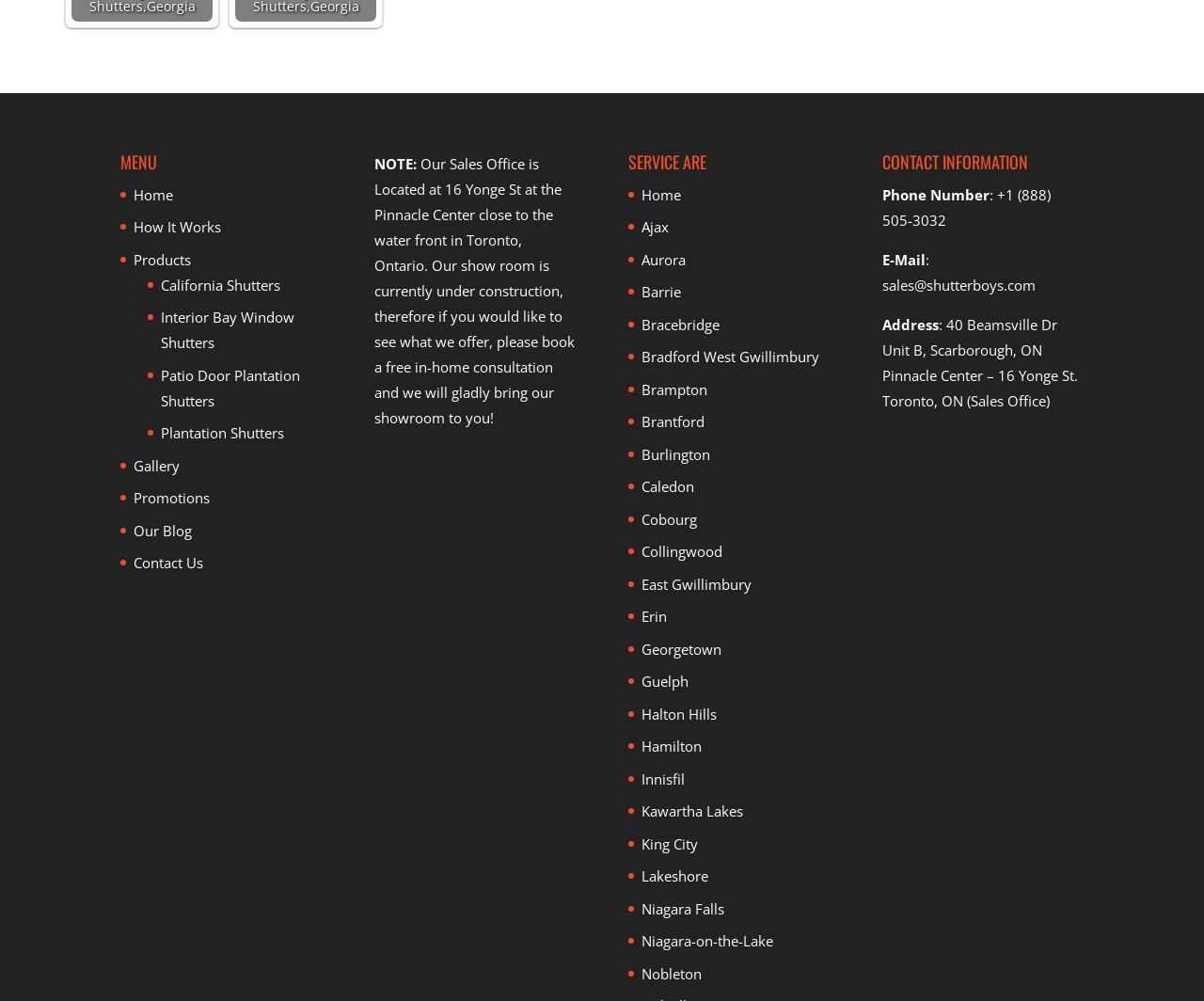Predict the bounding box coordinates of the area that should be clicked to accomplish the following instruction: "Click on the 'Home' link". The bounding box coordinates should consist of four float numbers between 0 and 1, i.e., [left, top, right, bottom].

[0.111, 0.185, 0.144, 0.204]